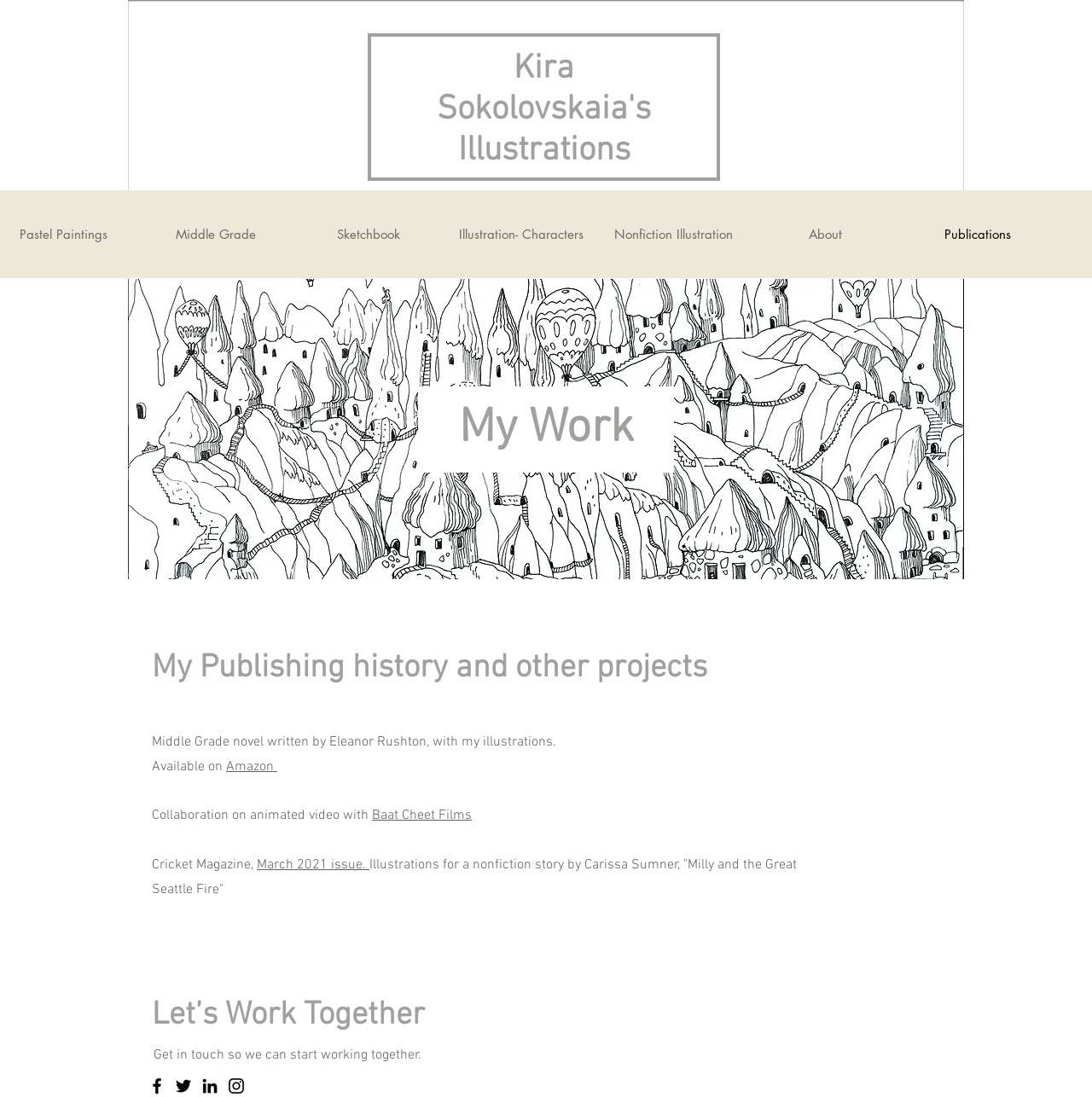Please find the bounding box for the UI element described by: "aria-label="Twitter"".

[0.159, 0.981, 0.177, 1.0]